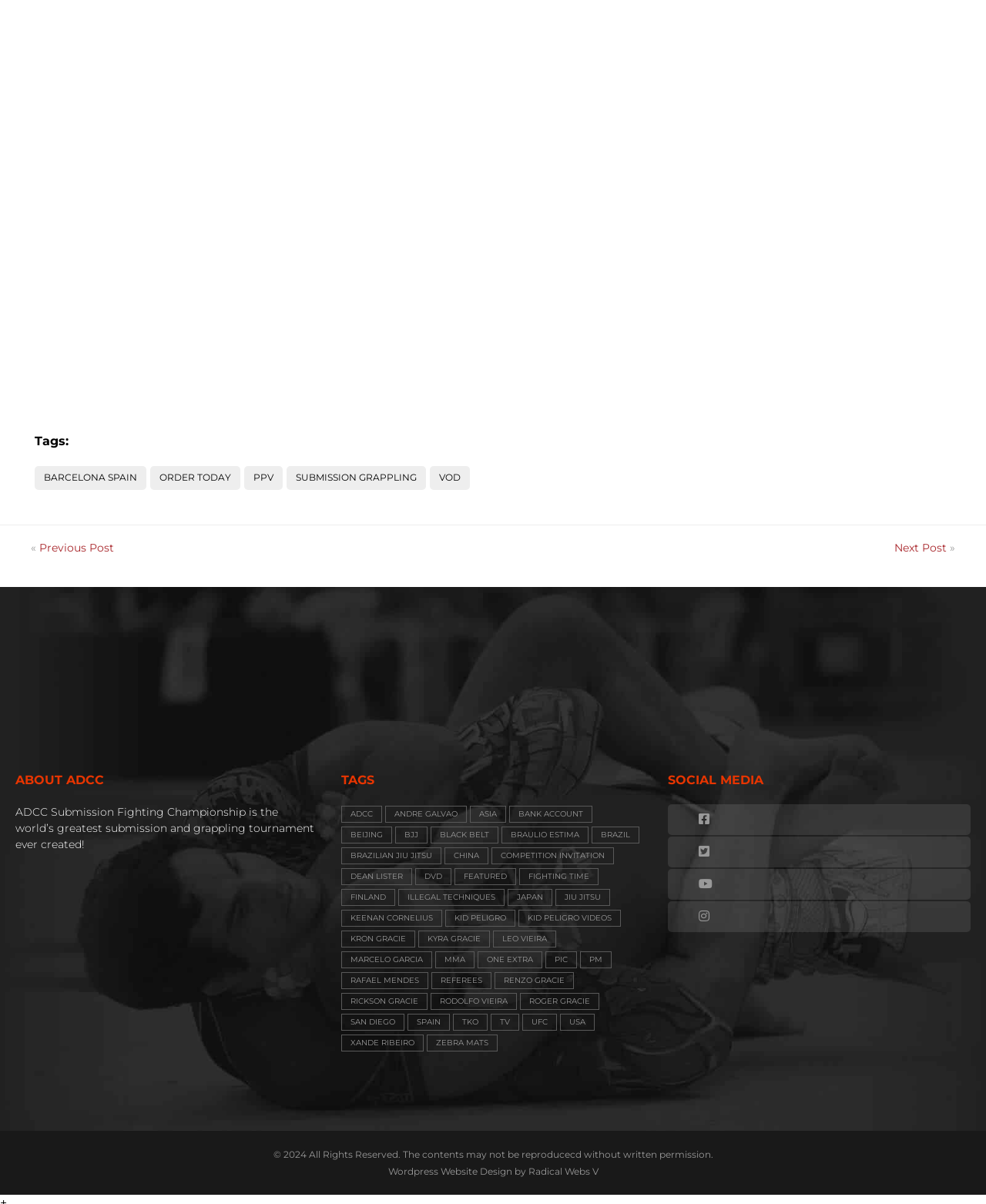Please determine the bounding box coordinates of the area that needs to be clicked to complete this task: 'Click on the 'ORDER TODAY' link'. The coordinates must be four float numbers between 0 and 1, formatted as [left, top, right, bottom].

[0.152, 0.387, 0.244, 0.407]